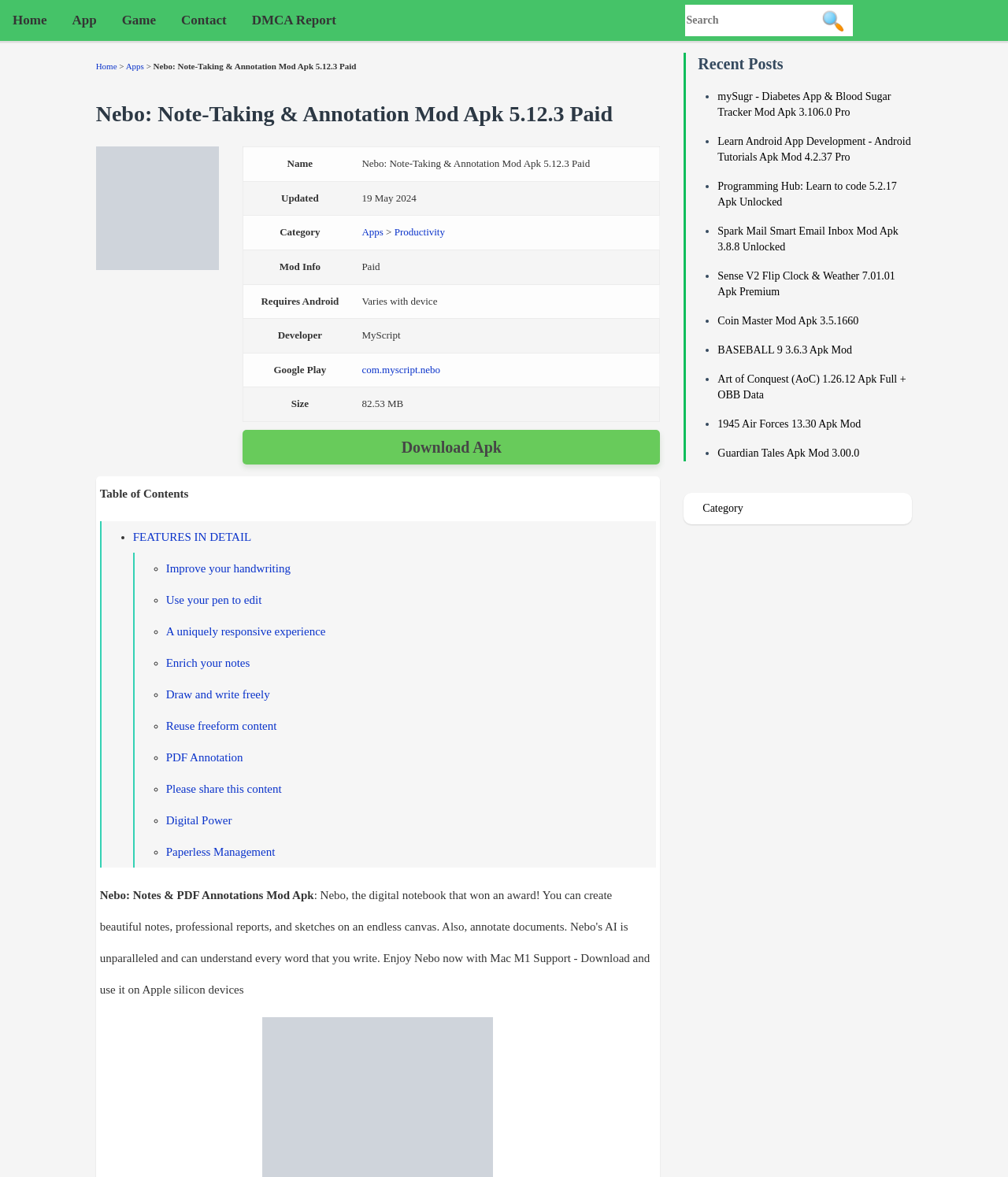Determine the bounding box for the described UI element: "Home".

None